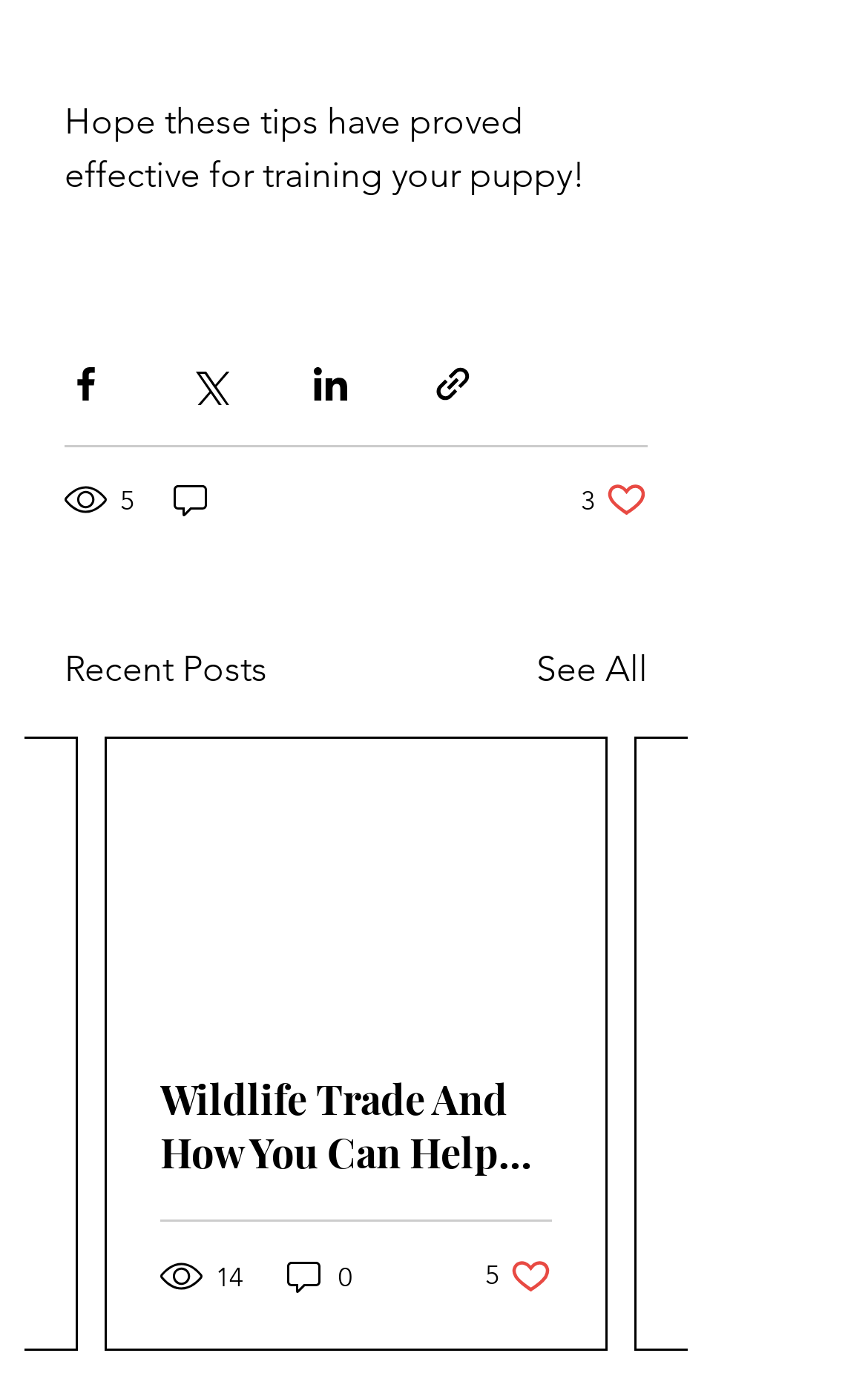Provide the bounding box coordinates for the area that should be clicked to complete the instruction: "View recent posts".

[0.074, 0.46, 0.308, 0.498]